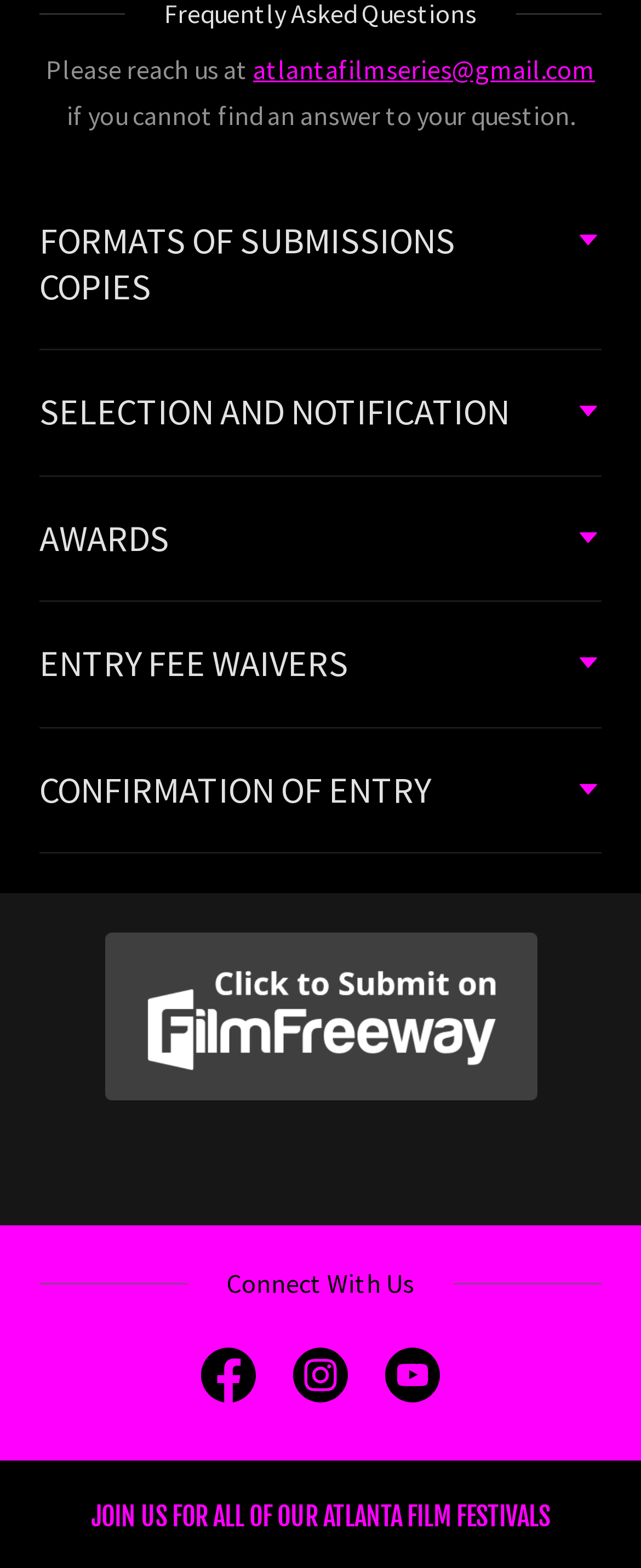Please provide the bounding box coordinates for the element that needs to be clicked to perform the instruction: "Follow us on Facebook". The coordinates must consist of four float numbers between 0 and 1, formatted as [left, top, right, bottom].

[0.285, 0.855, 0.428, 0.906]